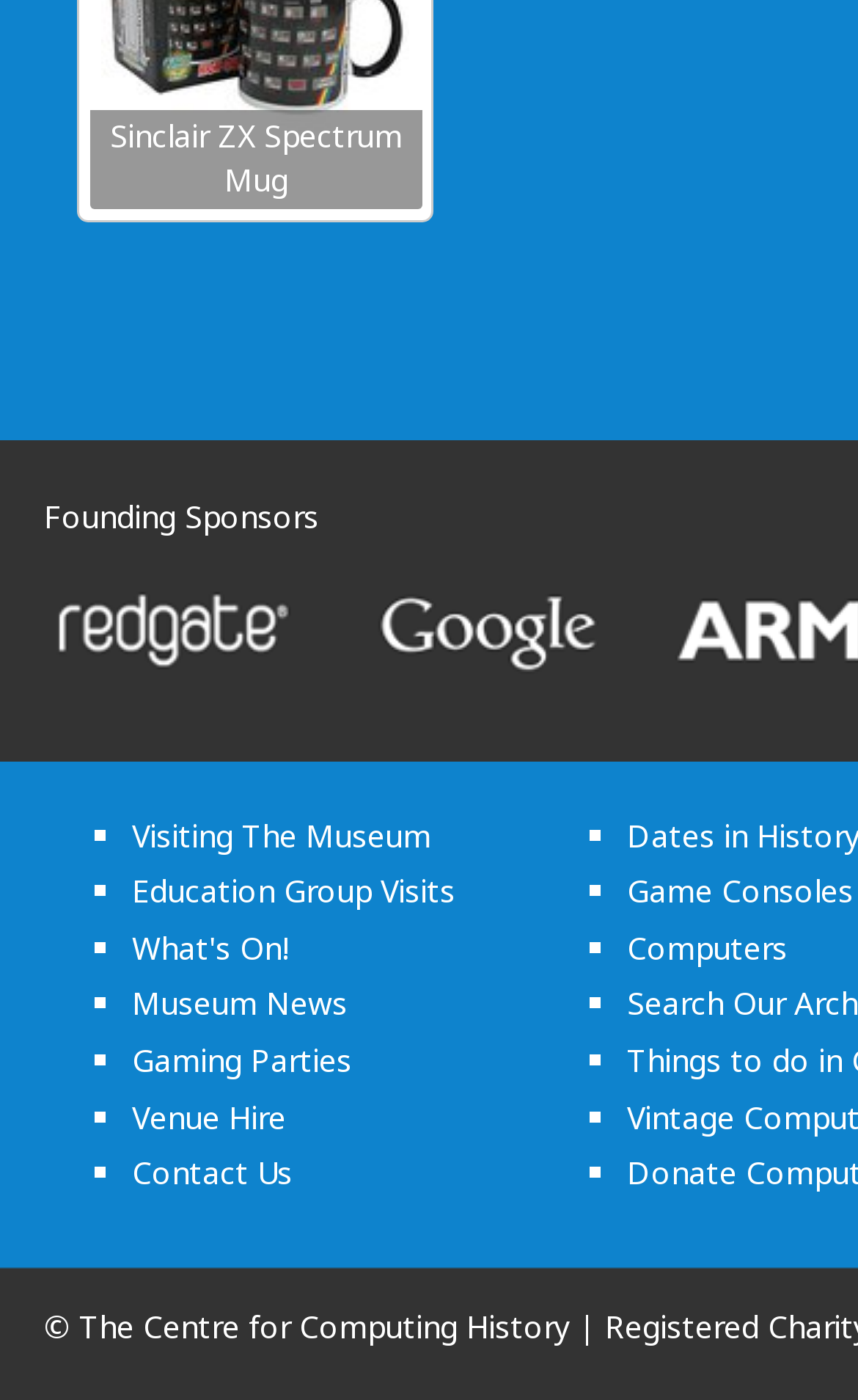What is the first item in the list of links?
Please respond to the question with a detailed and thorough explanation.

I looked at the list of links and found that the first item is 'Visiting The Museum', which is a link with a list marker '■' preceding it.